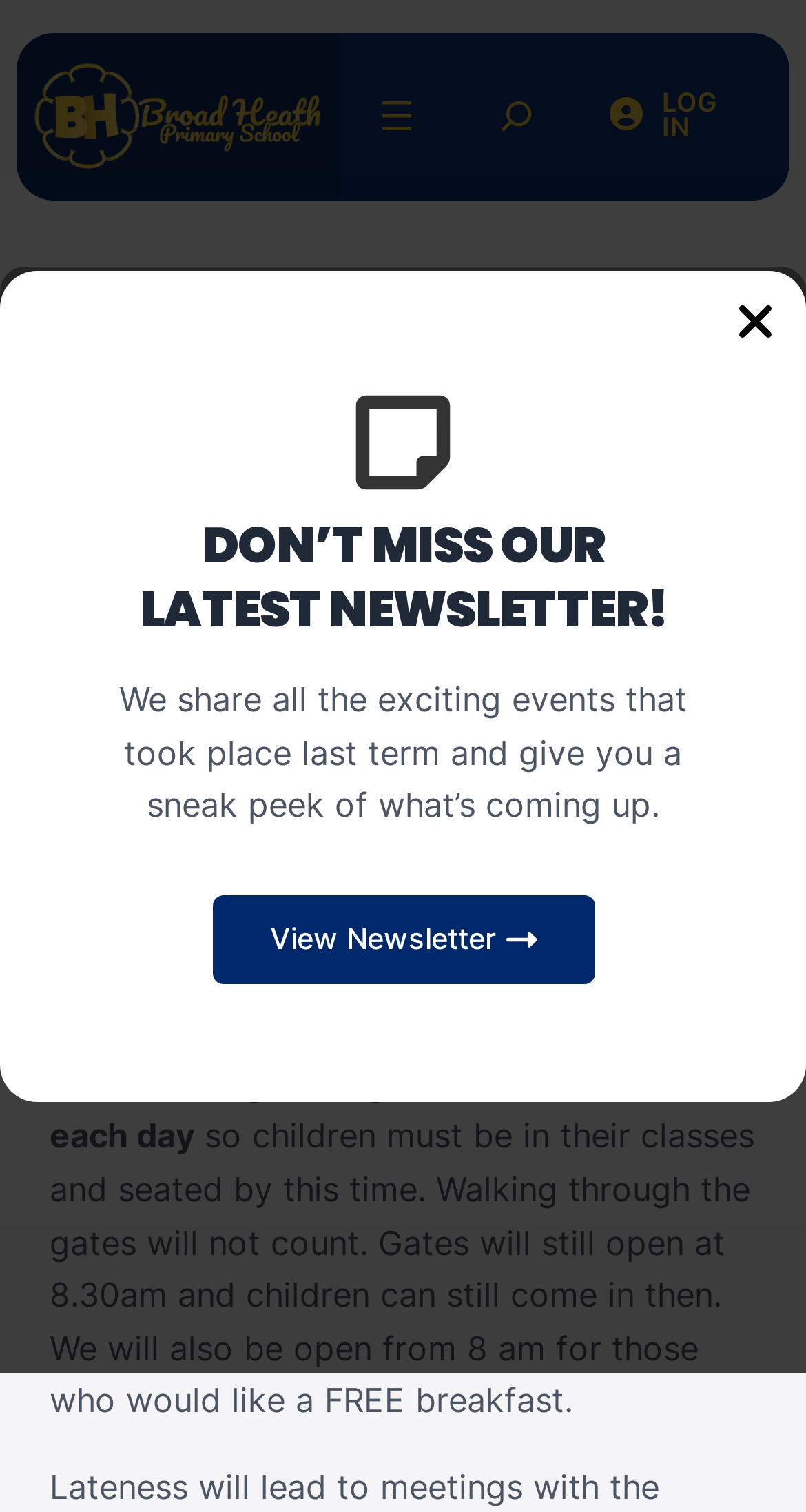Generate an in-depth caption that captures all aspects of the webpage.

The webpage is about Broad Heath Primary School, specifically announcing changes to registration times. At the top, there is a school logo image and a link to the school's homepage. Below the logo, a main menu navigation button is located, accompanied by a search bar with an expandable search field.

On the left side, a heading "CHANGES TO REGISTRATION TIMES" is prominently displayed. Below this heading, a message from the school's headteacher, Mrs. Jane Frankish, is shown, along with a calendar icon and a timestamp of September 23, 2022.

The main content of the page is a notification about the changes to registration times, stating that due to new legal requirements, registration will now take place at 8:45 am each day, and children must be in their classes and seated by this time. The gates will still open at 8:30 am, and a free breakfast will be available from 8:00 am.

On the right side, a newsletter section is displayed, featuring a heading "DON'T MISS OUR LATEST NEWSLETTER!" and a brief summary of the newsletter's content. A "View Newsletter" link is provided, accompanied by a small image. A "Close Popup" button is located at the top-right corner of the page.

Throughout the page, various icons and graphics are used, including a "circle-user" symbol, a calendar icon, and a search icon.